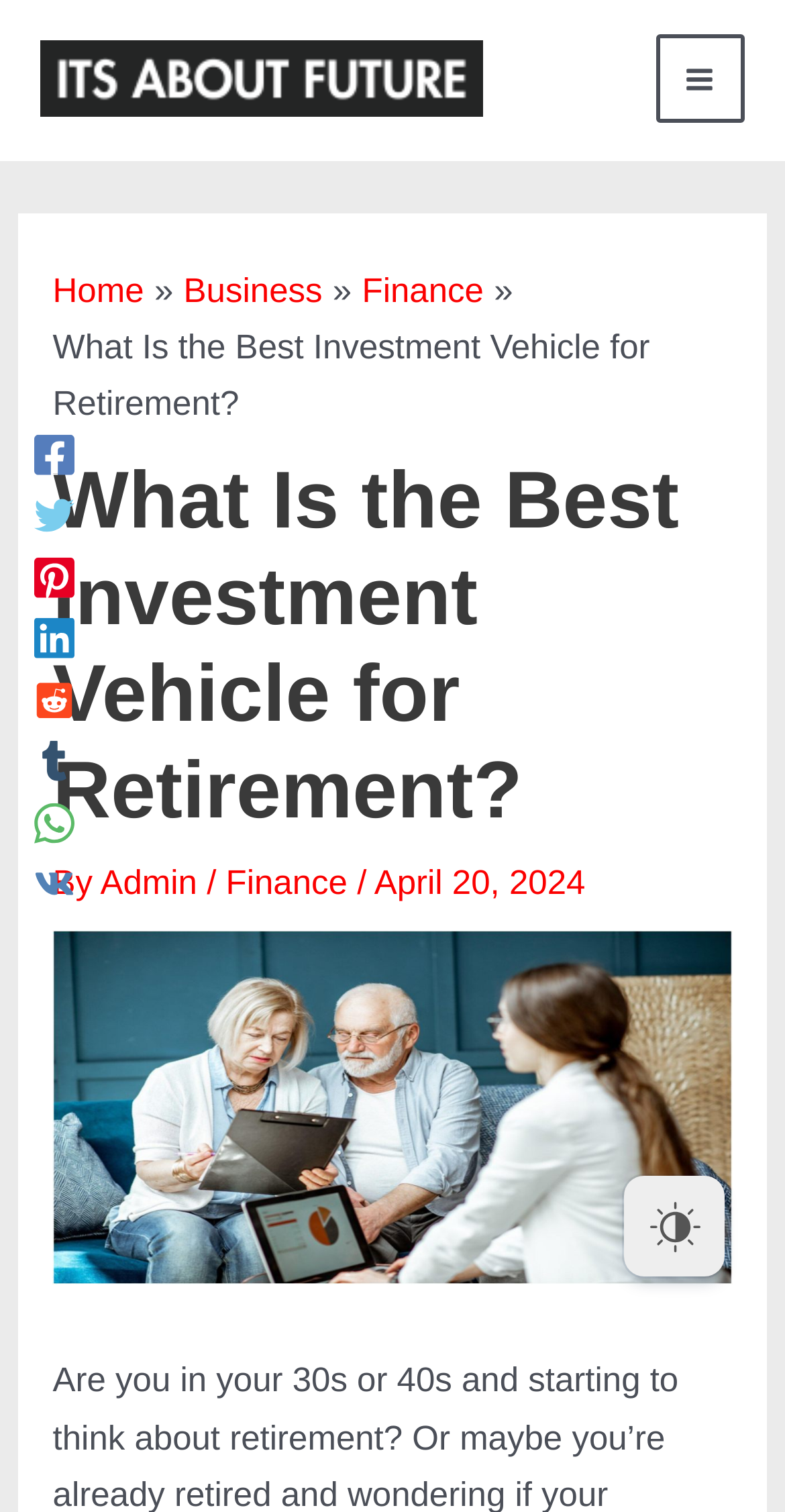Can you specify the bounding box coordinates of the area that needs to be clicked to fulfill the following instruction: "Share on Facebook"?

[0.044, 0.286, 0.095, 0.314]